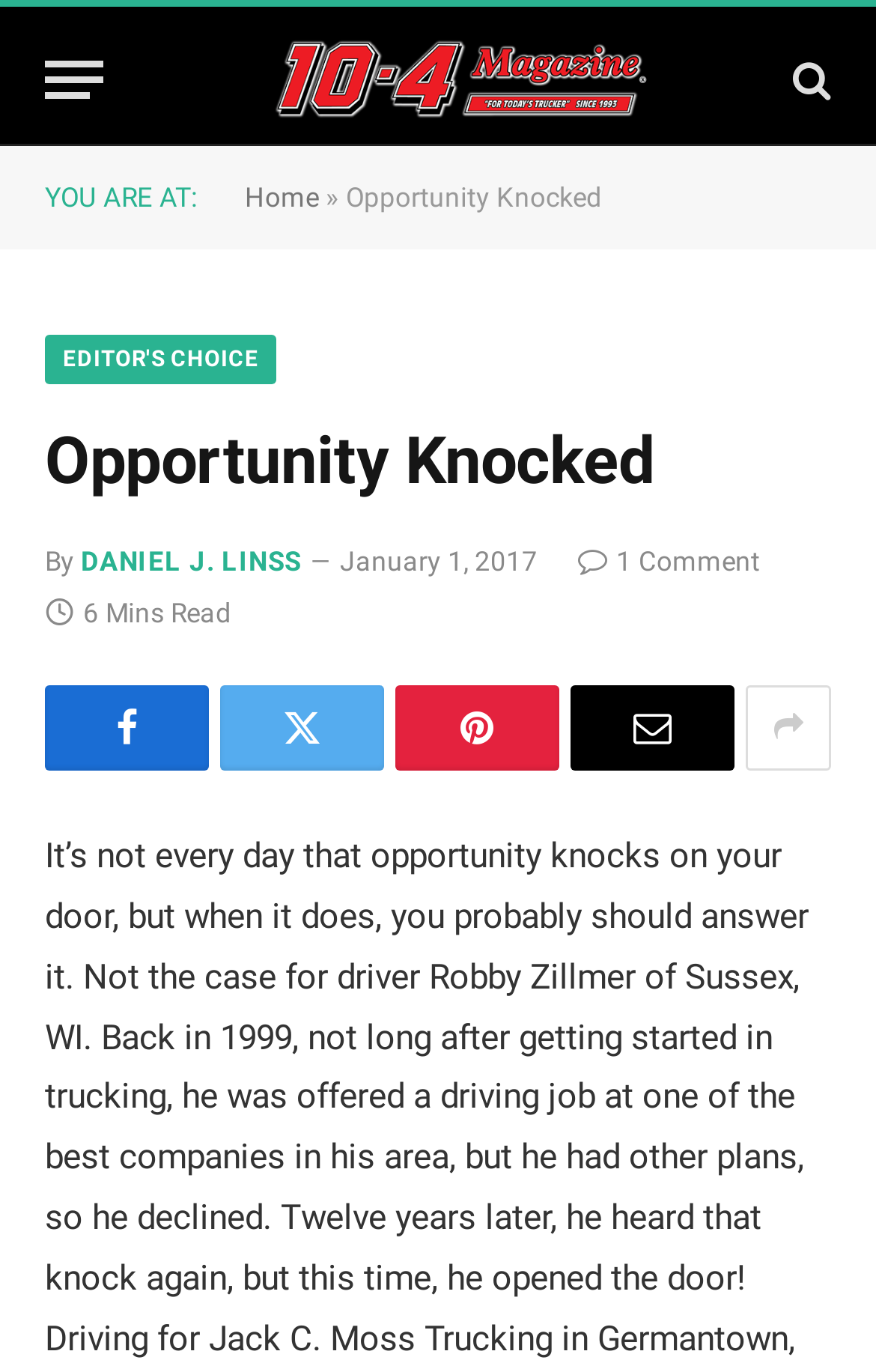Please identify the coordinates of the bounding box that should be clicked to fulfill this instruction: "Share the article".

[0.451, 0.499, 0.638, 0.562]